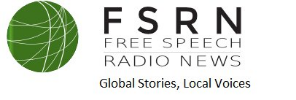What shape is the green emblem?
Using the image, respond with a single word or phrase.

Circular